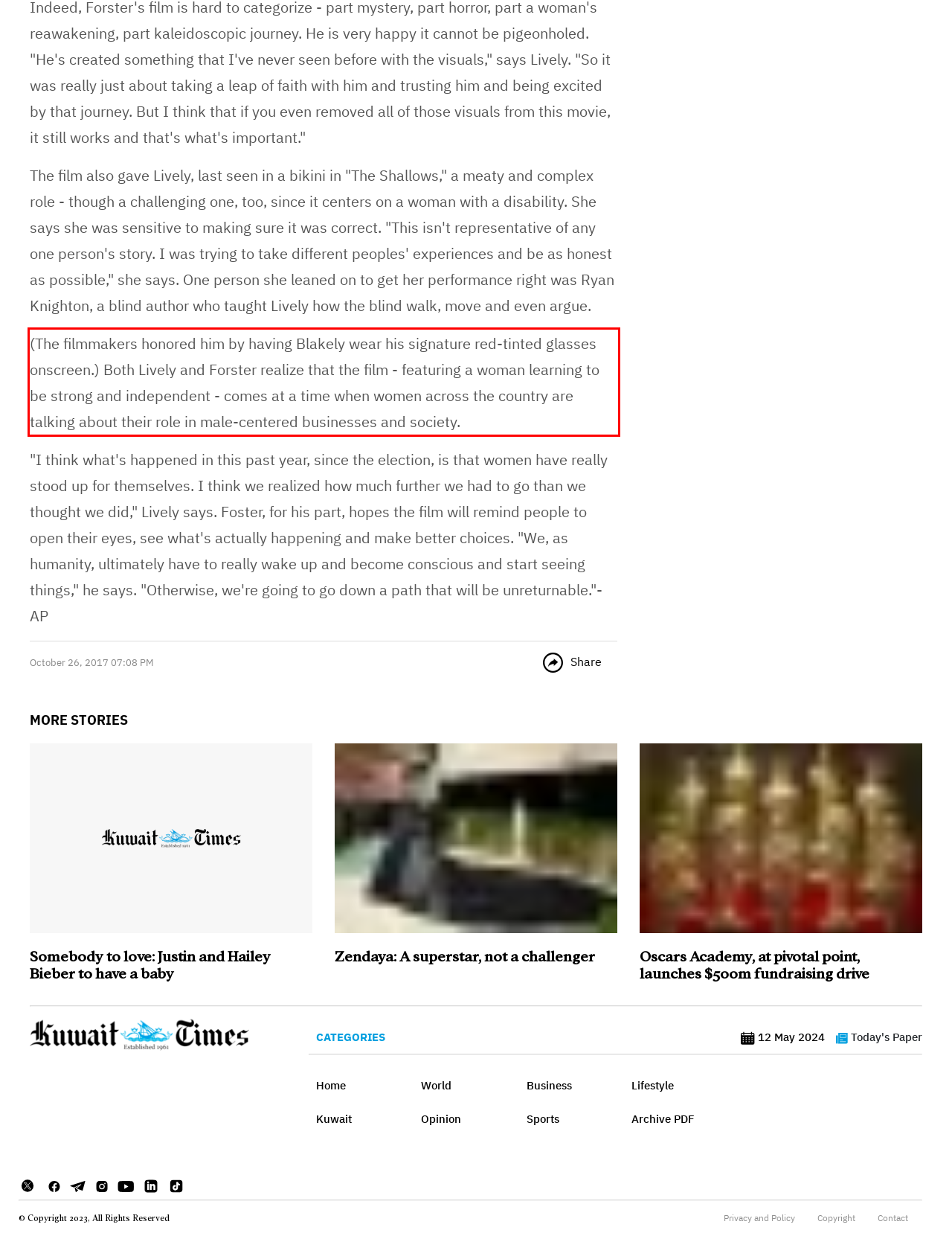You have a webpage screenshot with a red rectangle surrounding a UI element. Extract the text content from within this red bounding box.

(The filmmakers honored him by having Blakely wear his signature red-tinted glasses onscreen.) Both Lively and Forster realize that the film - featuring a woman learning to be strong and independent - comes at a time when women across the country are talking about their role in male-centered businesses and society.